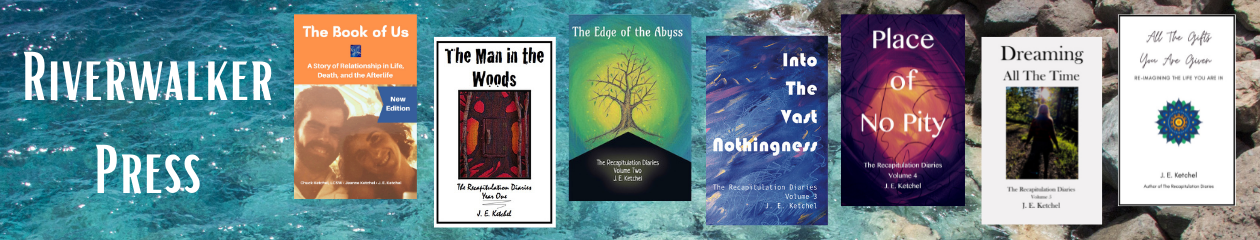What is the title of the first book? Observe the screenshot and provide a one-word or short phrase answer.

The Book of Us